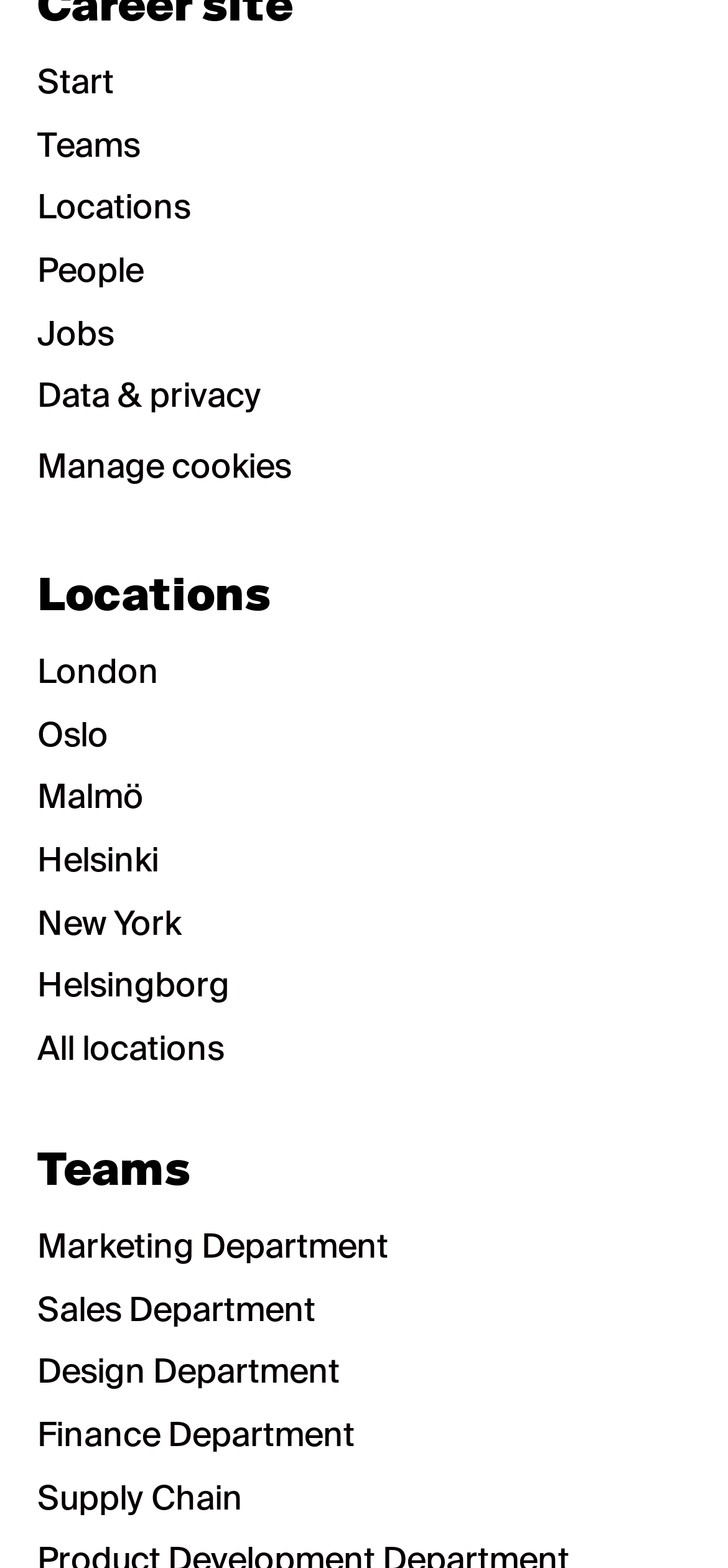Please specify the bounding box coordinates of the region to click in order to perform the following instruction: "Go to Jobs".

[0.051, 0.198, 0.156, 0.229]